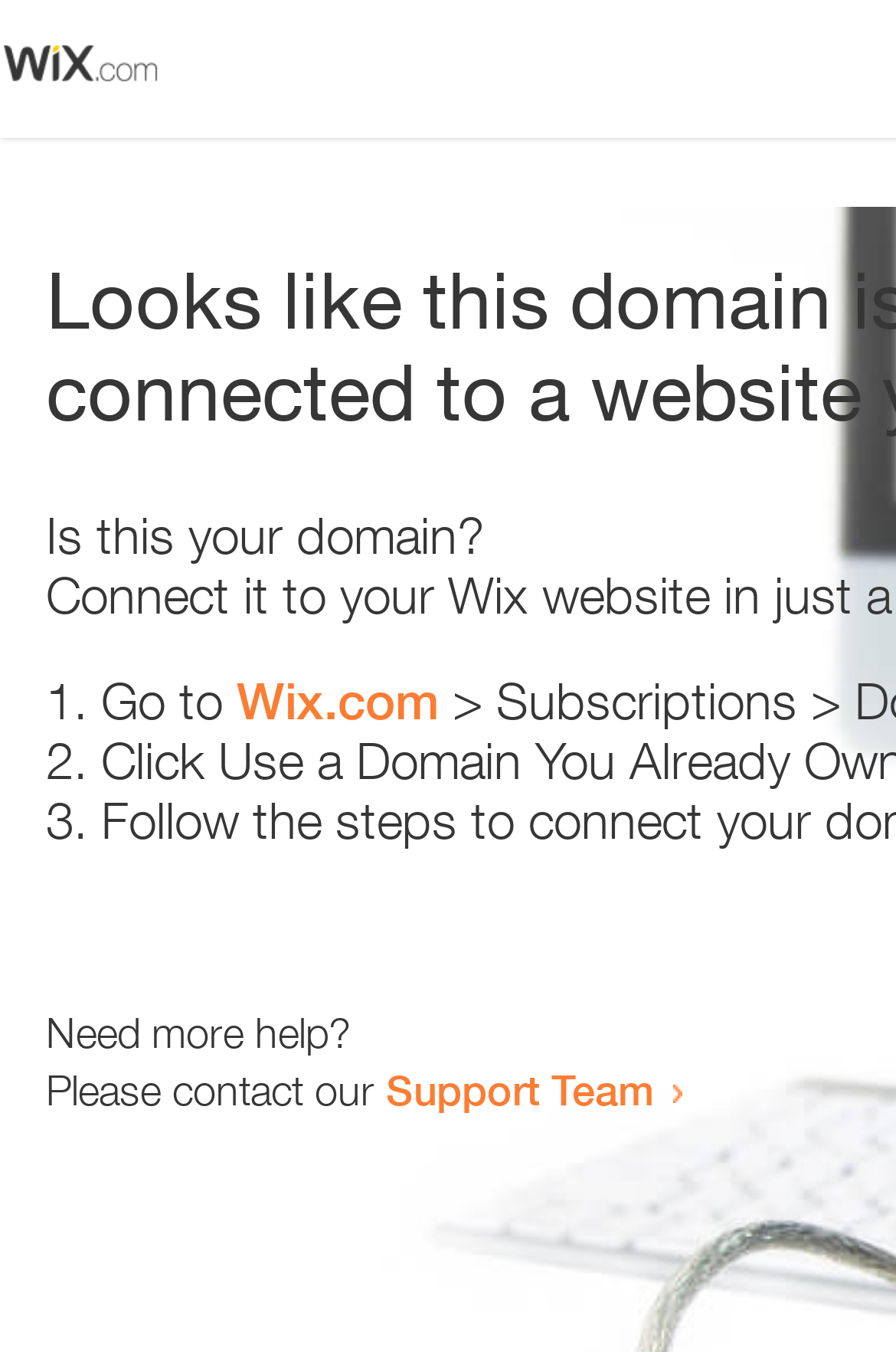What is the domain being referred to?
Based on the image content, provide your answer in one word or a short phrase.

Wix.com